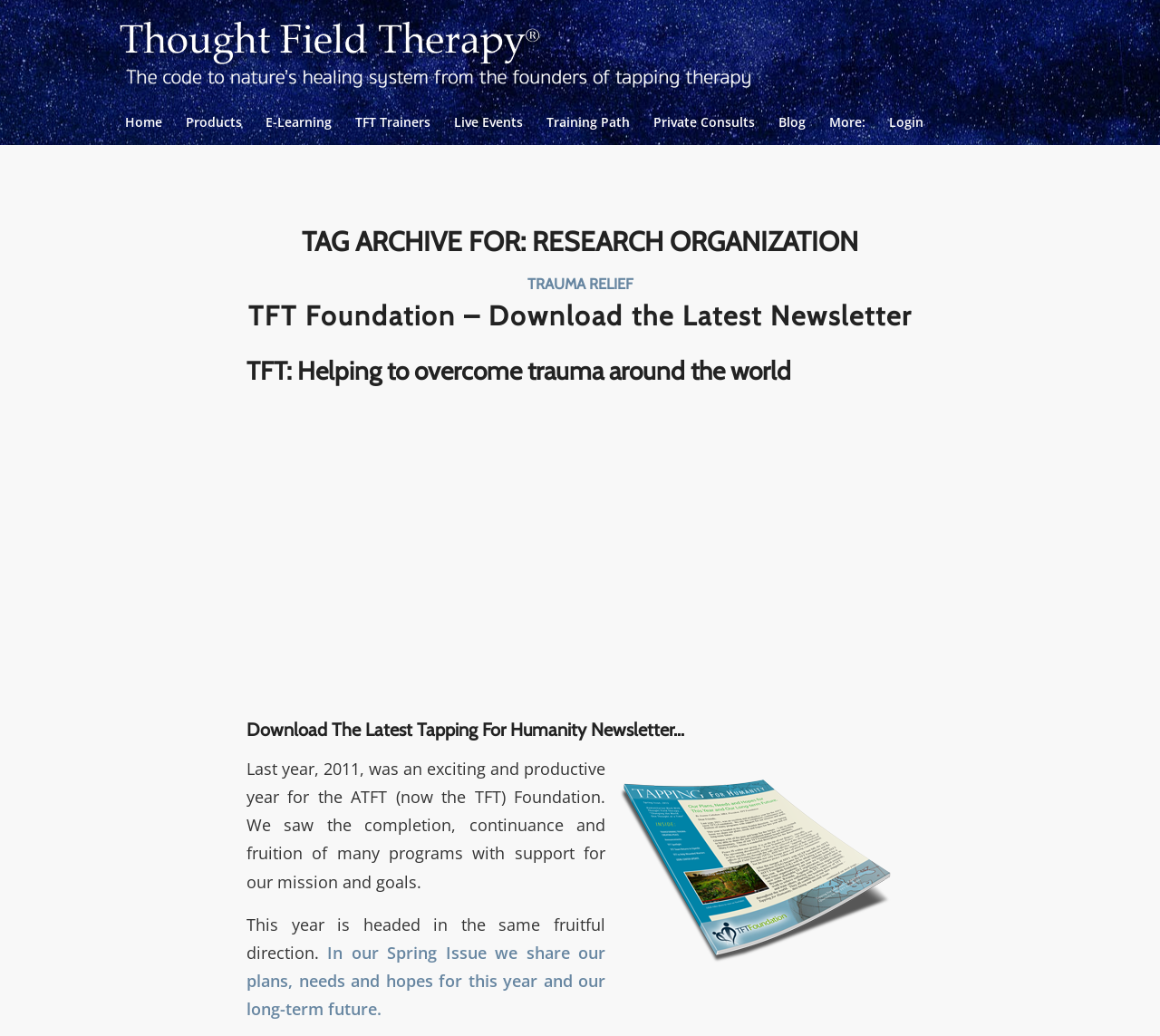How many links are there in the first article?
Based on the visual details in the image, please answer the question thoroughly.

The first article, 'TFT Foundation – Download the Latest Newsletter', contains two links: one to download the latest newsletter and another to access the TFT Foundation website. These links are nested within the article's heading and content.